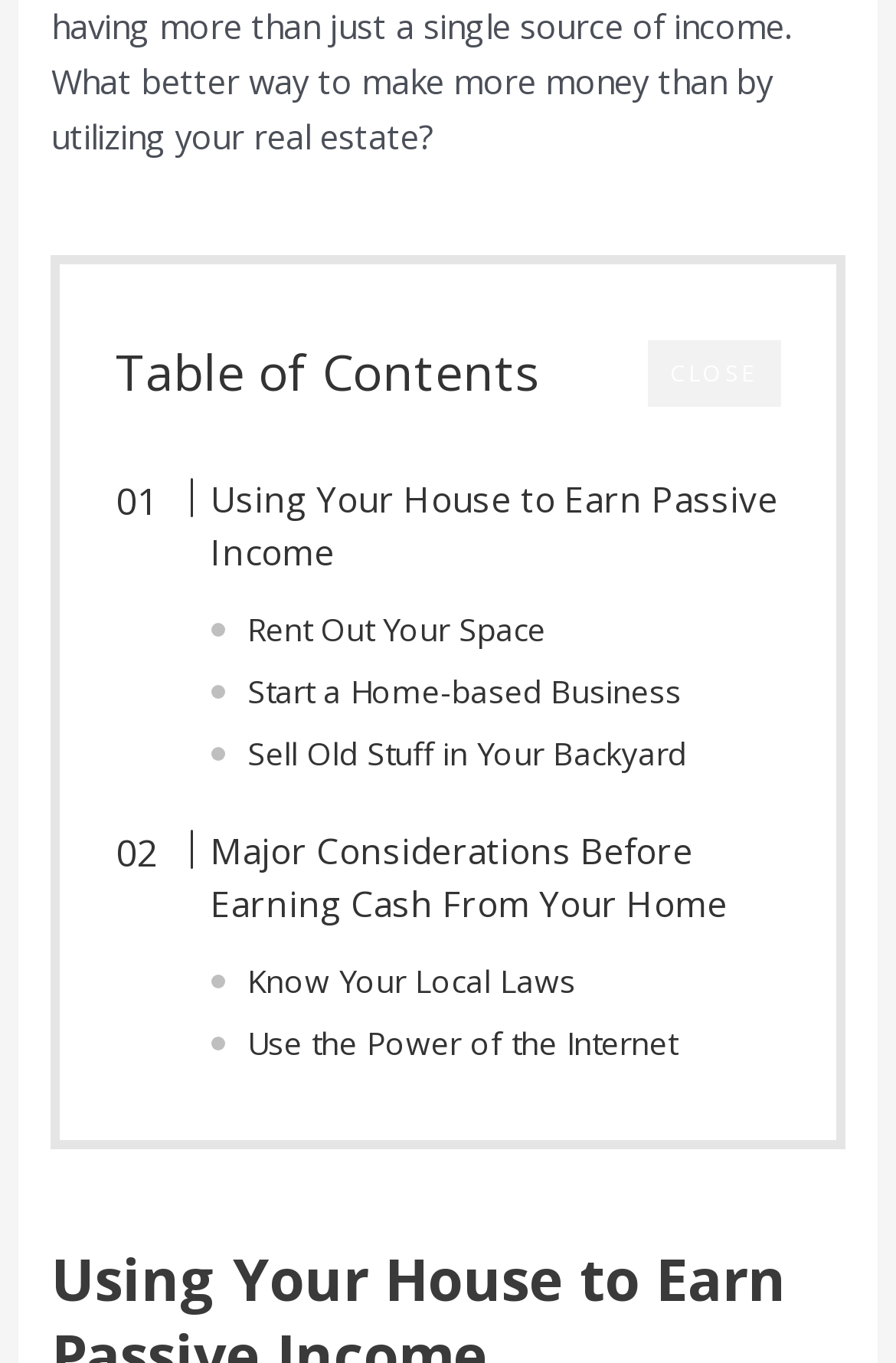What is the first link in the table of contents?
Please craft a detailed and exhaustive response to the question.

I looked at the 'Table of Contents' section and found the first link, which is 'Using Your House to Earn Passive Income'.